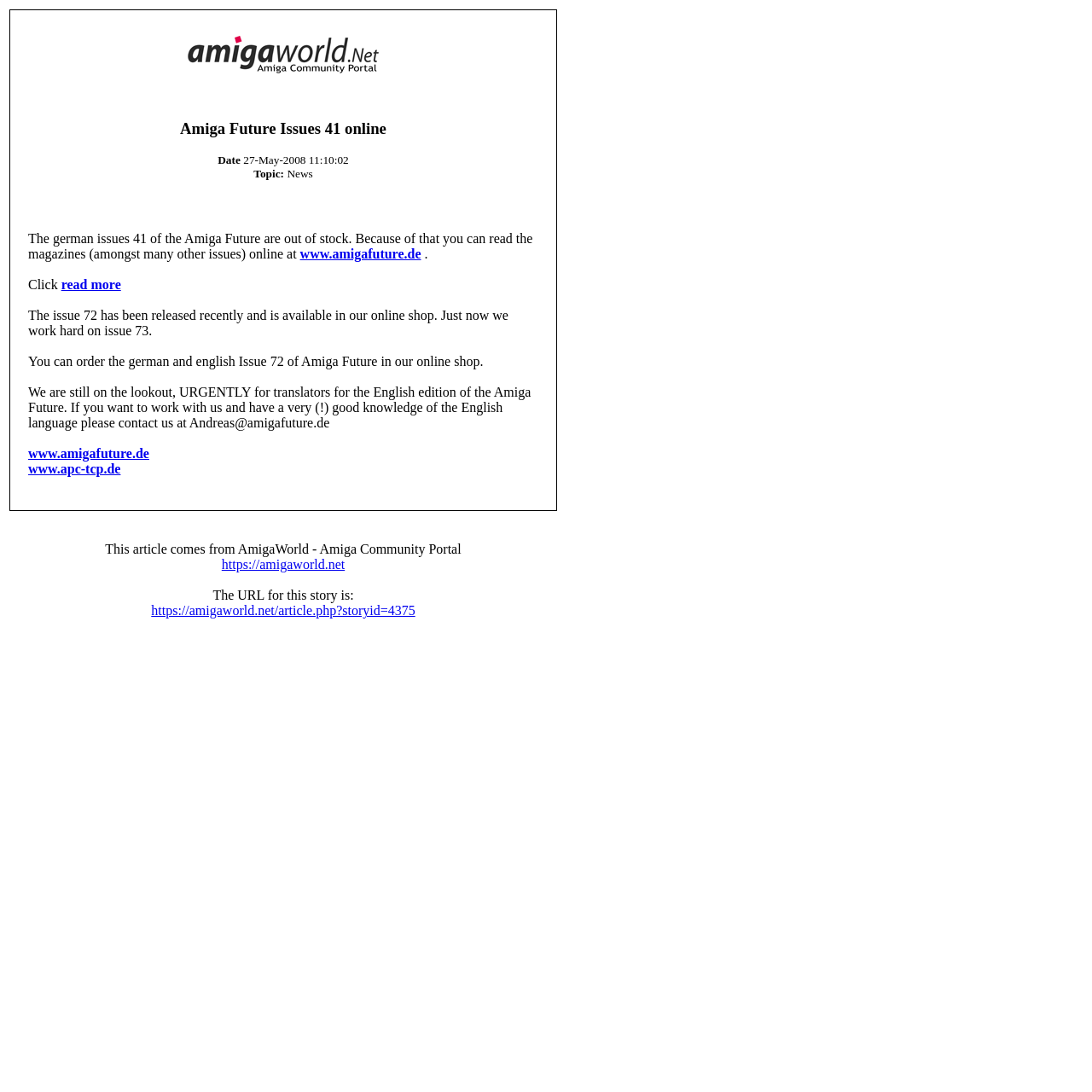Locate the bounding box of the UI element with the following description: "www.amigafuture.de".

[0.026, 0.409, 0.137, 0.422]